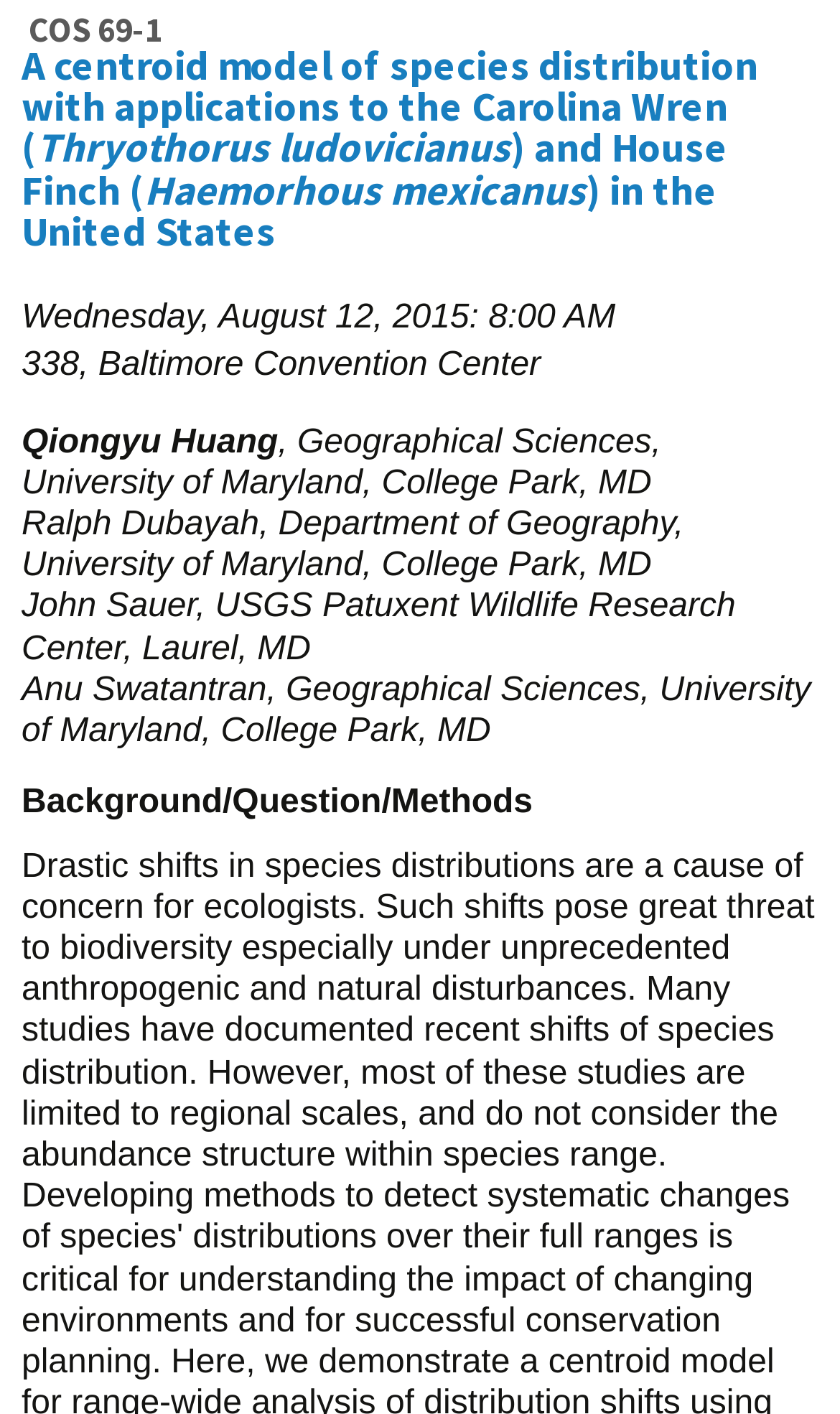Where is the presentation taking place?
Using the picture, provide a one-word or short phrase answer.

338, Baltimore Convention Center